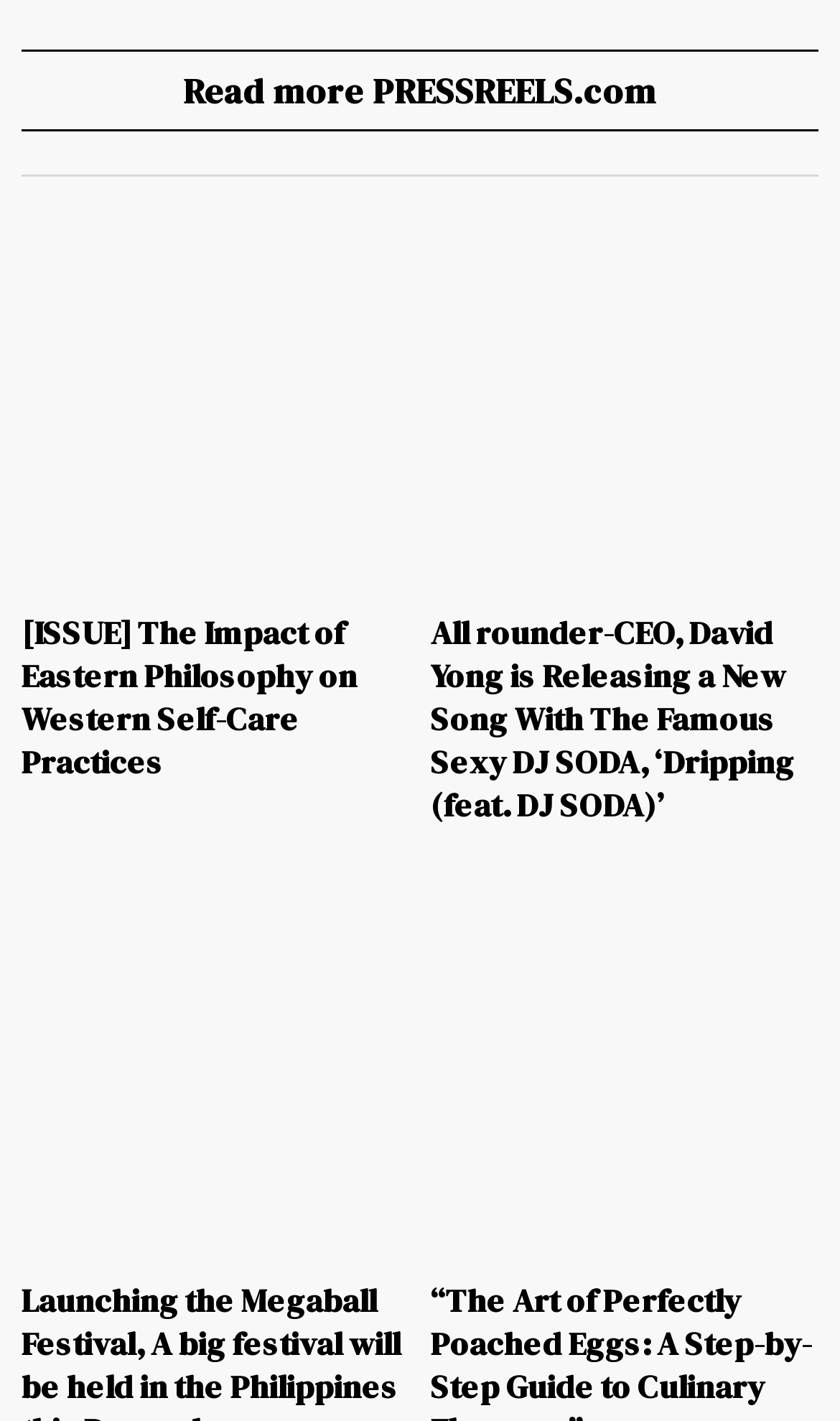Refer to the image and provide an in-depth answer to the question: 
How many links are in the second article?

I found the second article element with ID 194, which contains three link elements with IDs 401, 404, and 407. Therefore, there are three links in the second article.